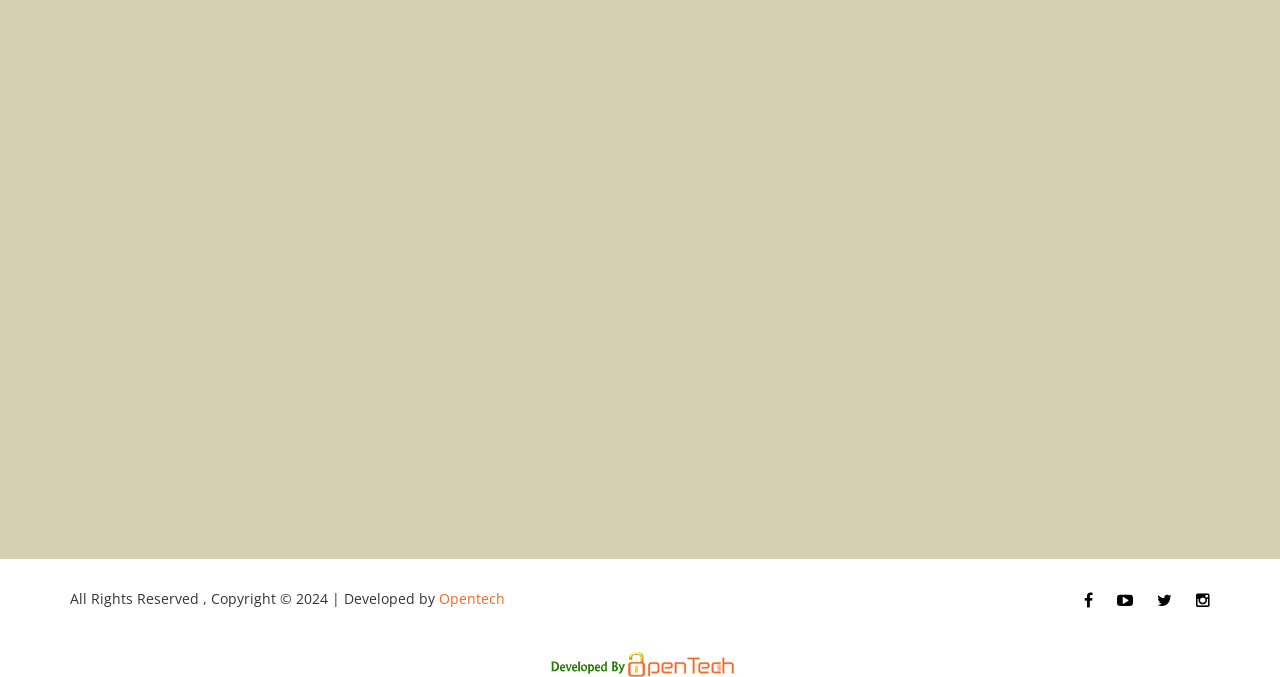Using the webpage screenshot, locate the HTML element that fits the following description and provide its bounding box: "Opentech".

[0.343, 0.87, 0.395, 0.898]